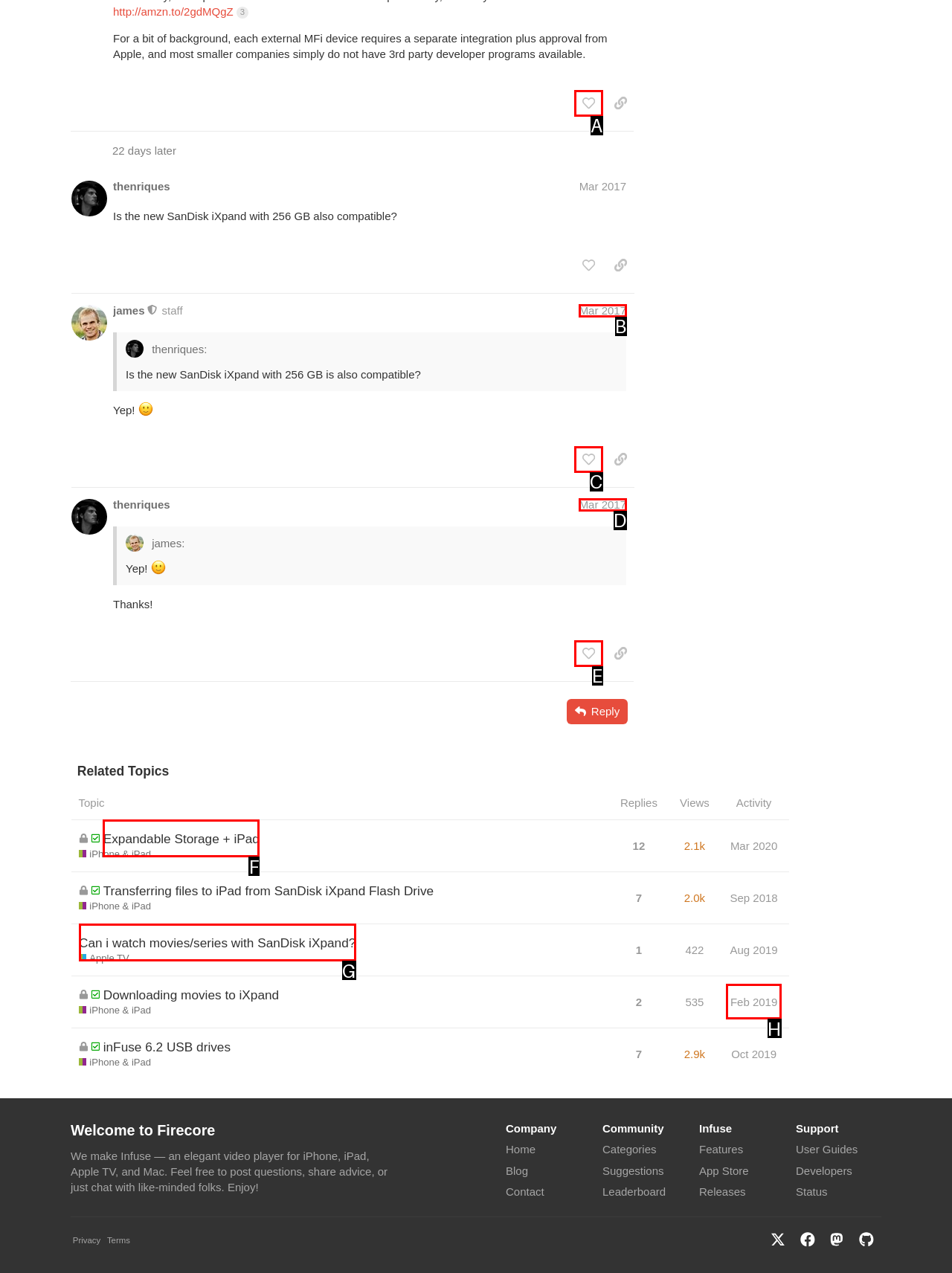From the given choices, indicate the option that best matches: title="like this post"
State the letter of the chosen option directly.

A